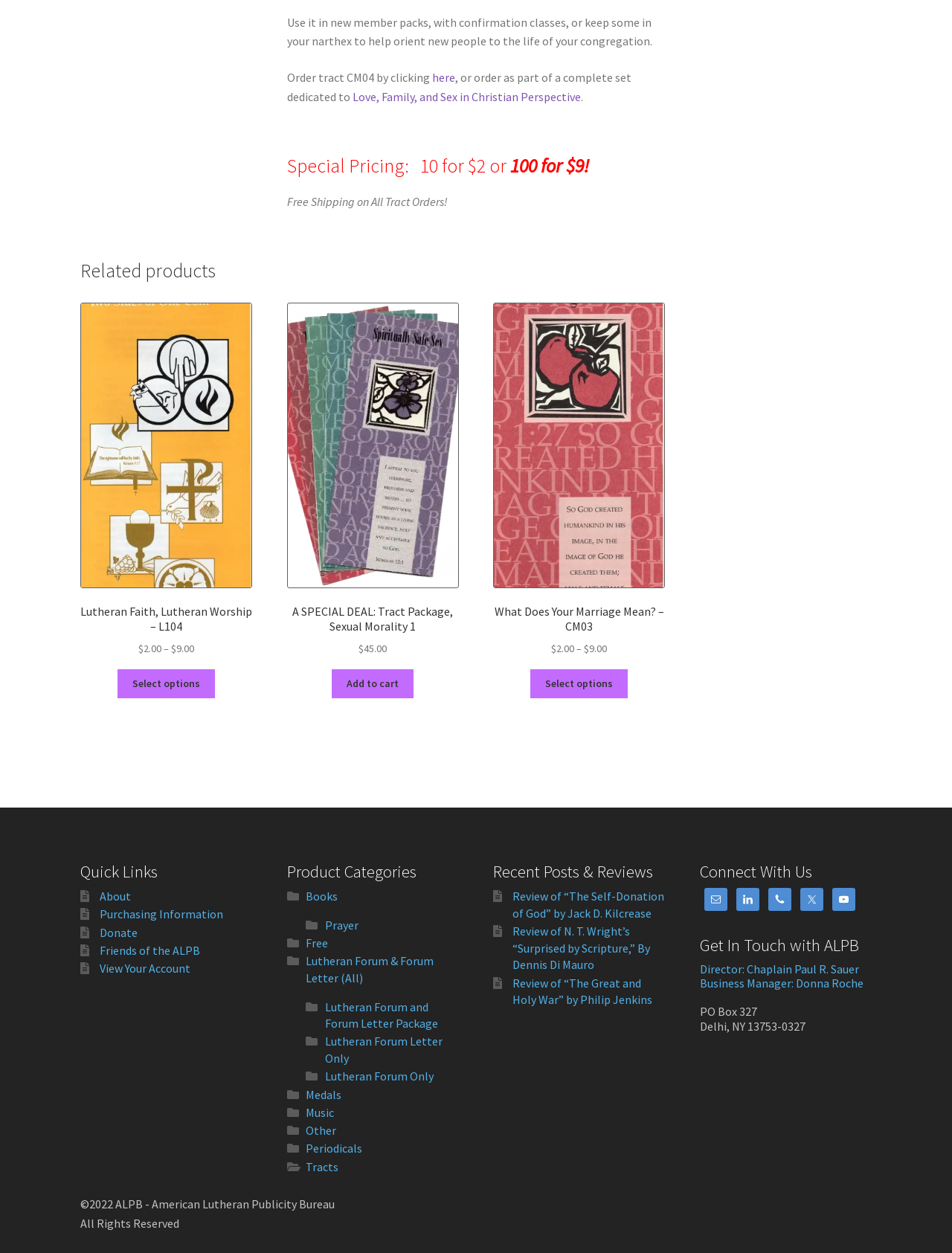Please reply to the following question using a single word or phrase: 
What is the price range of 'Lutheran Faith, Lutheran Worship - L104'?

$2.00 - $9.00